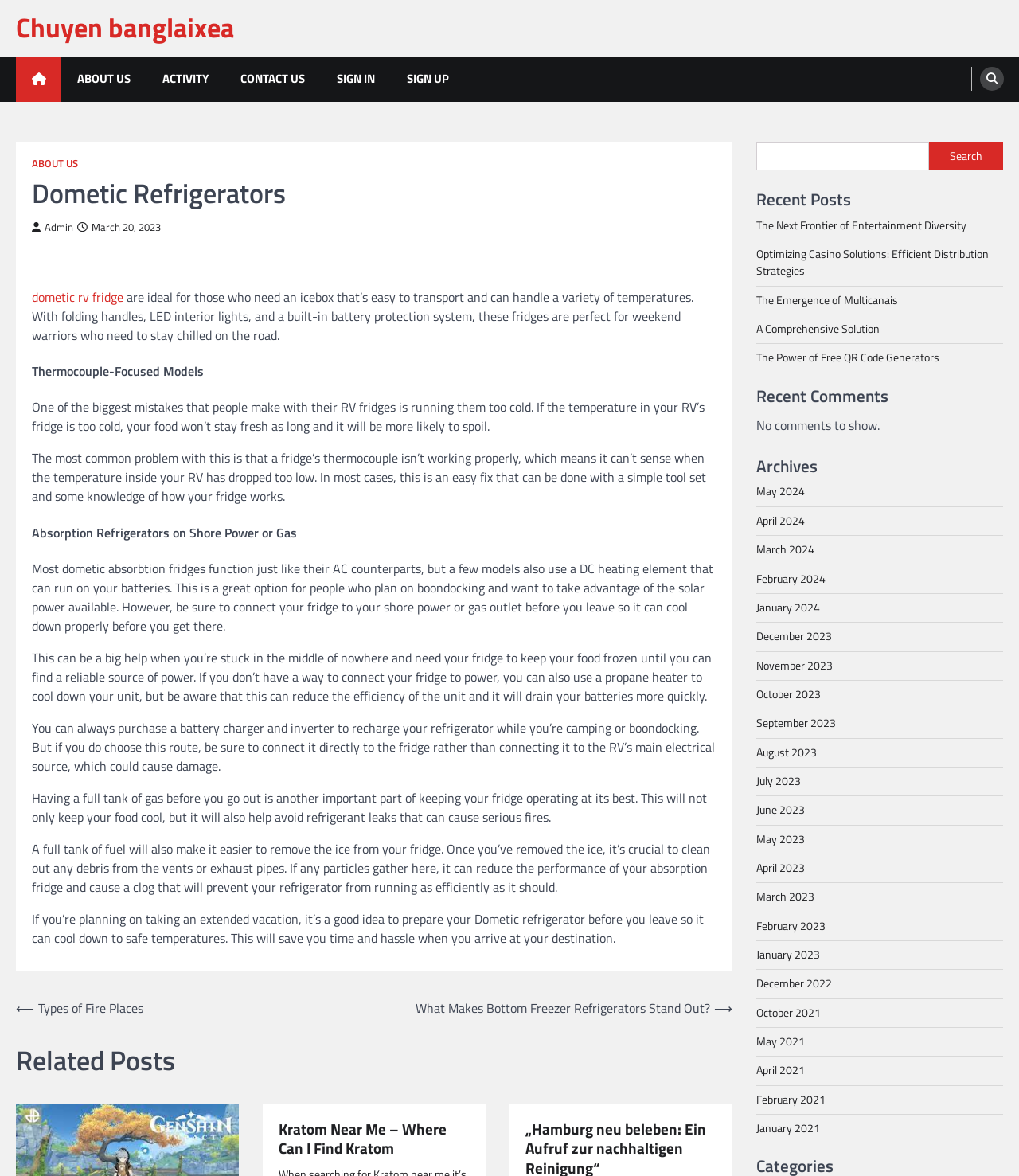Provide a thorough summary of the webpage.

This webpage is about Dometic refrigerators, specifically highlighting their features and benefits for RV owners. At the top, there are several links to different sections of the website, including "About Us", "Activity", "Contact Us", "Sign In", and "Sign Up". 

Below the navigation links, there is a main article section that discusses the advantages of Dometic refrigerators, including their ease of transport, ability to handle various temperatures, and features like folding handles and LED interior lights. The article also provides tips and advice on how to properly use and maintain these refrigerators, such as avoiding running them too cold, checking the thermocouple, and preparing them for extended vacations.

To the right of the article, there is a search bar and a section titled "Recent Posts" that lists several links to other articles on the website. Below that, there is a section titled "Recent Comments" that currently shows no comments. Further down, there is an "Archives" section that lists links to articles from different months and years.

At the bottom of the page, there is a navigation section titled "Posts" that allows users to navigate to previous or next posts. There is also a section titled "Related Posts" that lists a link to another article.